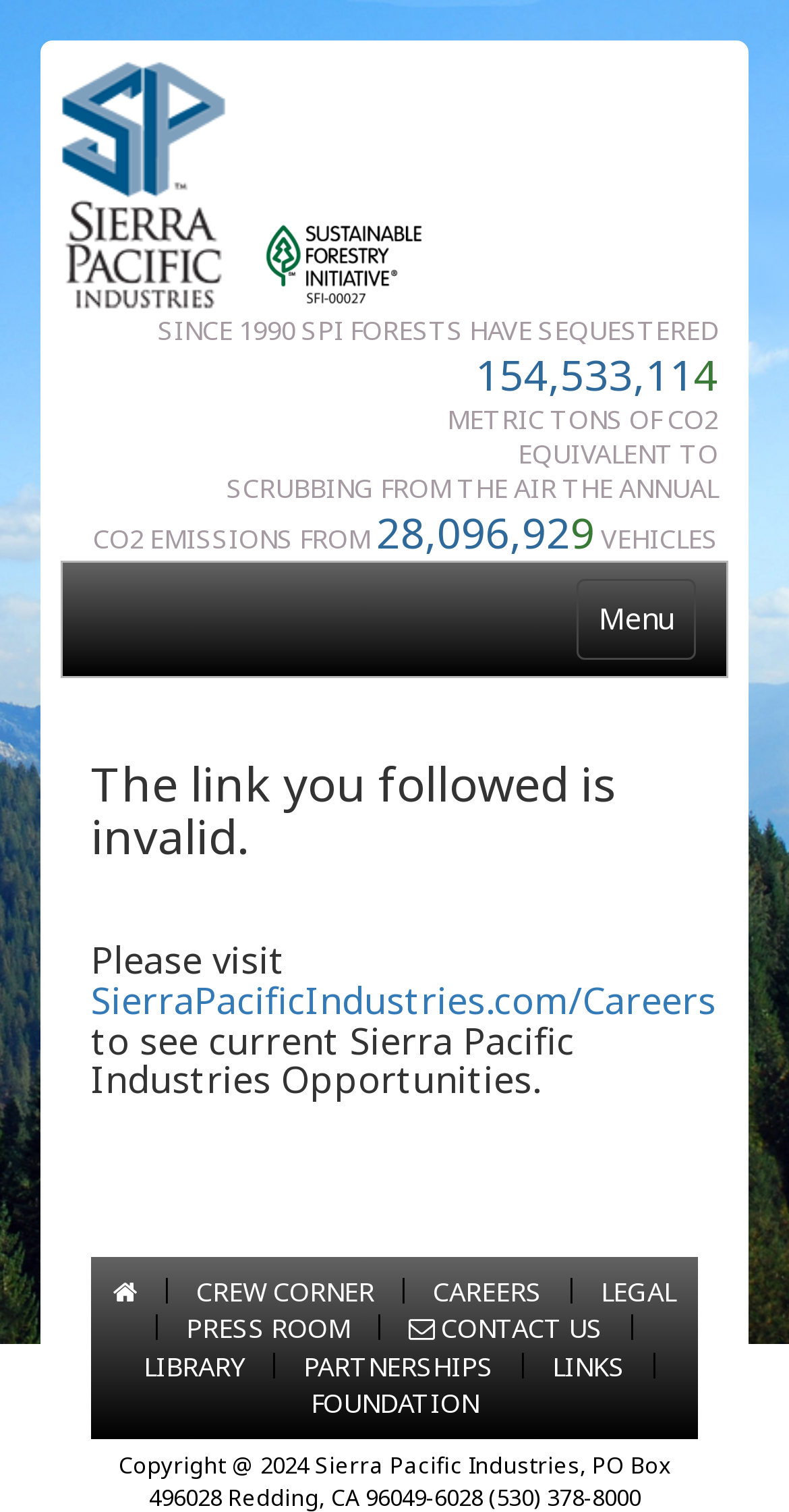Where can I find current job opportunities?
Provide a thorough and detailed answer to the question.

The webpage suggests visiting SierraPacificIndustries.com/Careers to see current job opportunities. This is mentioned in the heading element on the webpage.